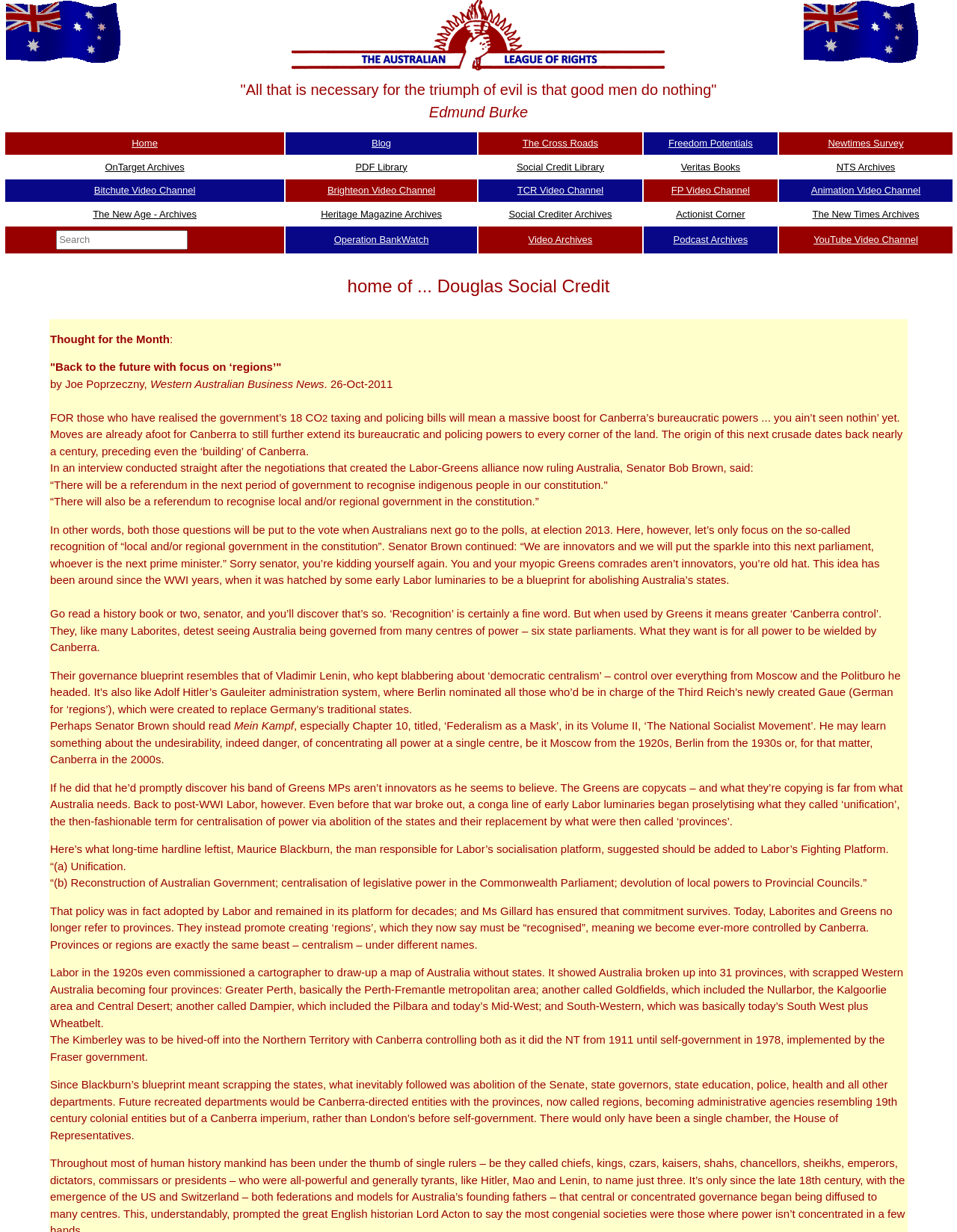How many grid cells are in the first row of the table?
Examine the webpage screenshot and provide an in-depth answer to the question.

The first row of the table has 5 grid cells, each containing a link to a different webpage section, namely Home, Blog, The Cross Roads, Freedom Potentials, and Newtimes Survey.